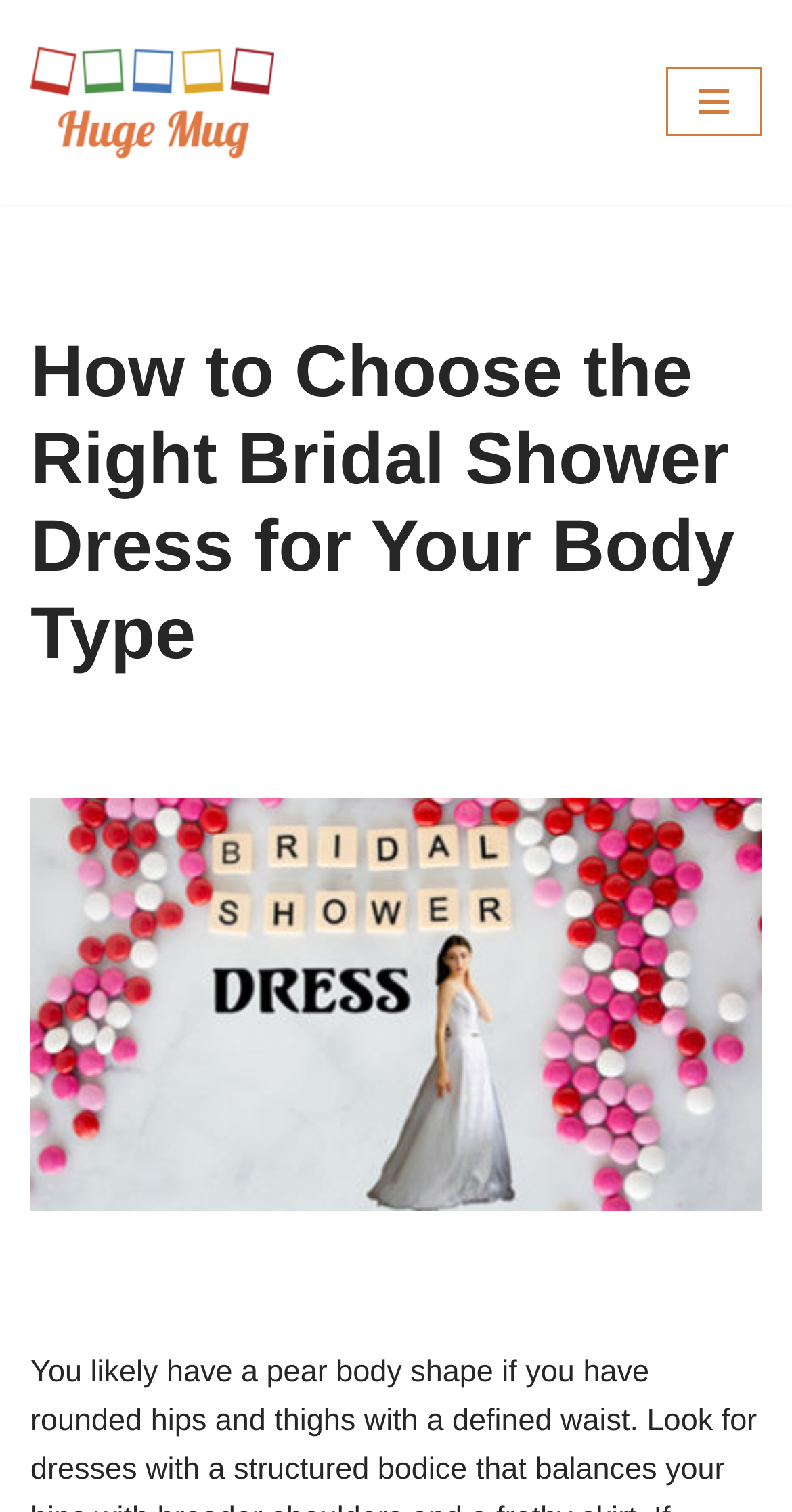Locate the bounding box for the described UI element: "Navigation Menu". Ensure the coordinates are four float numbers between 0 and 1, formatted as [left, top, right, bottom].

[0.841, 0.045, 0.962, 0.09]